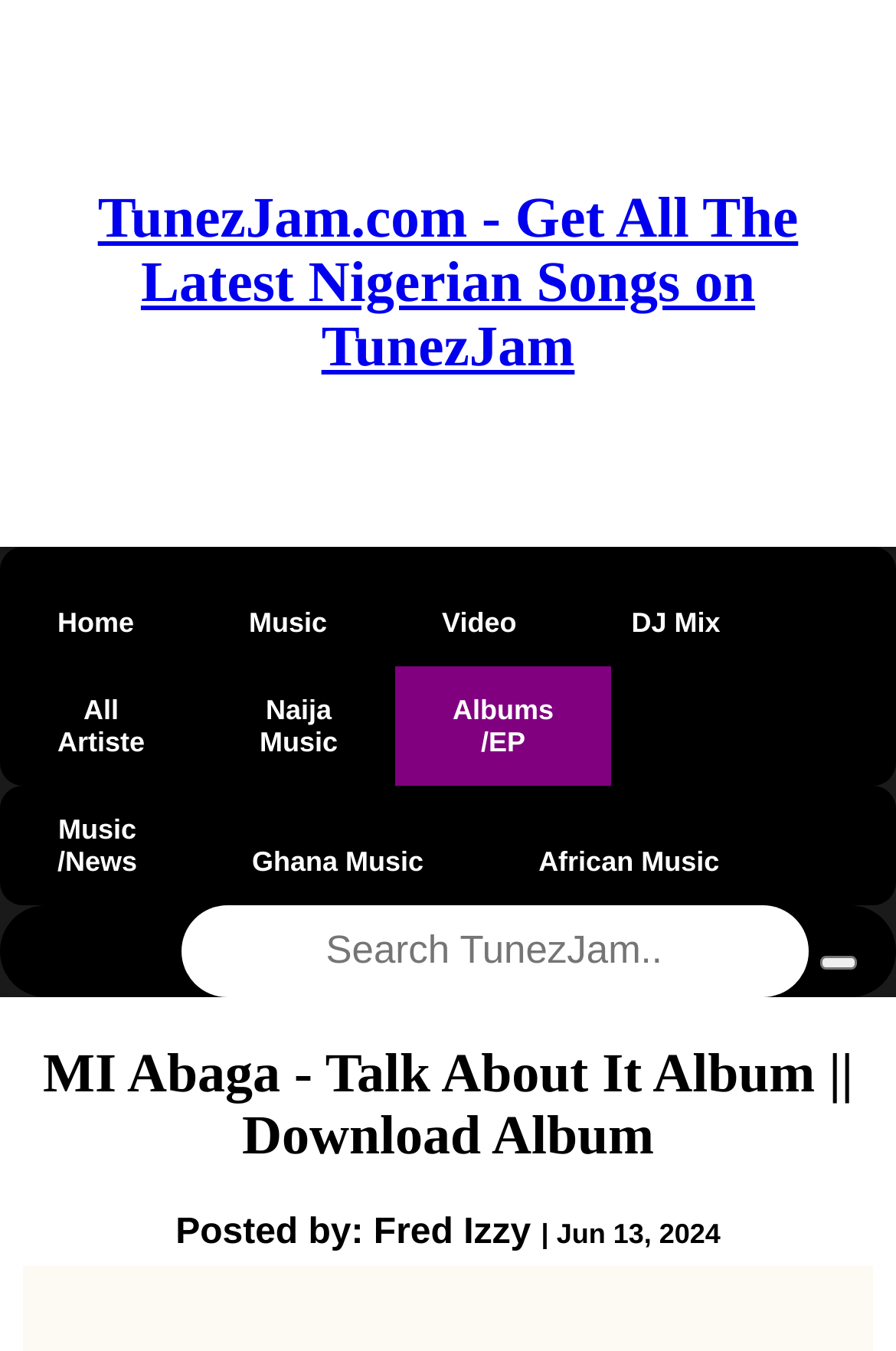Find the bounding box coordinates of the area that needs to be clicked in order to achieve the following instruction: "Go to the home page". The coordinates should be specified as four float numbers between 0 and 1, i.e., [left, top, right, bottom].

[0.0, 0.404, 0.214, 0.492]